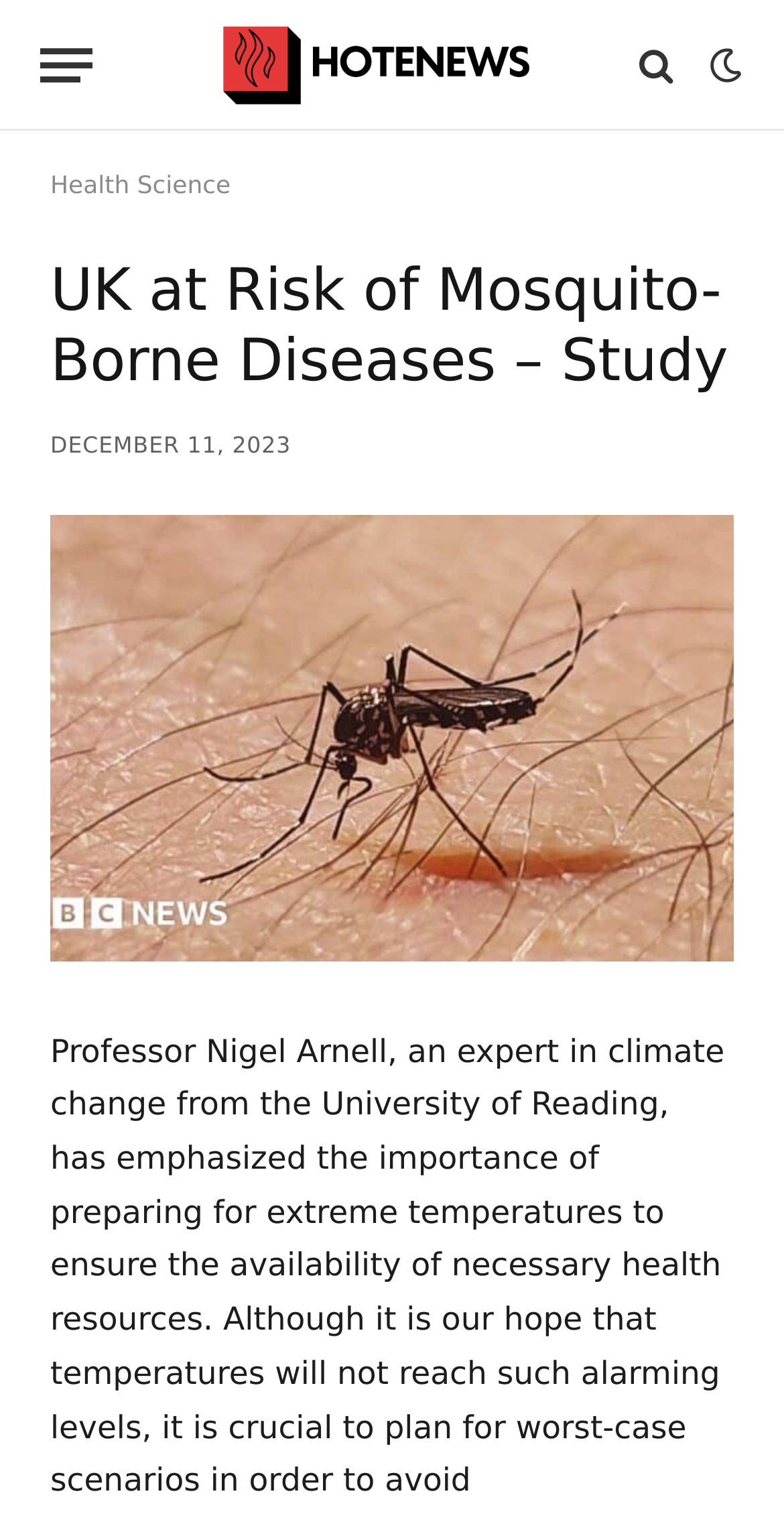Describe the webpage in detail, including text, images, and layout.

The webpage appears to be a news article from Hote News, with a focus on a study about the UK being at risk of mosquito-borne diseases. At the top left of the page, there is a button labeled "Menu". Next to it, on the top center, is a link to the Hote News website, accompanied by an image with the same label. 

On the top right, there are three links, represented by icons, which are likely social media links or other external links. Below the top section, there is a link to the "Health Science" category on the left side. 

The main content of the page is a news article, with a heading that reads "UK at Risk of Mosquito-Borne Diseases – Study". Below the heading, there is a timestamp indicating that the article was published on December 11, 2023. 

The article itself is accompanied by an image, which takes up a significant portion of the page. There is no clear indication of the content of the image, but it is likely related to the topic of the article.